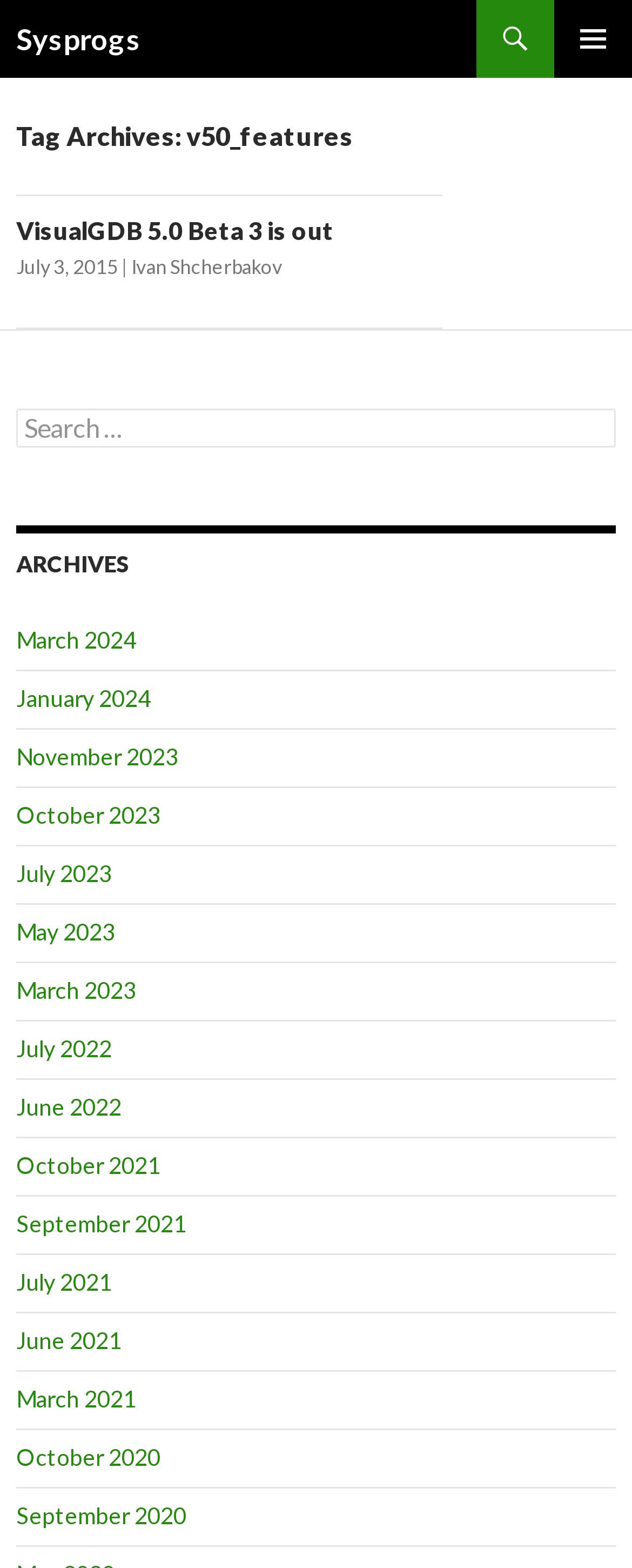Who is the author of the latest article?
Make sure to answer the question with a detailed and comprehensive explanation.

The author of the latest article can be found by looking at the link element 'Ivan Shcherbakov' which is a child of the 'HeaderAsNonLandmark' element and is associated with the article 'VisualGDB 5.0 Beta 3 is out'.